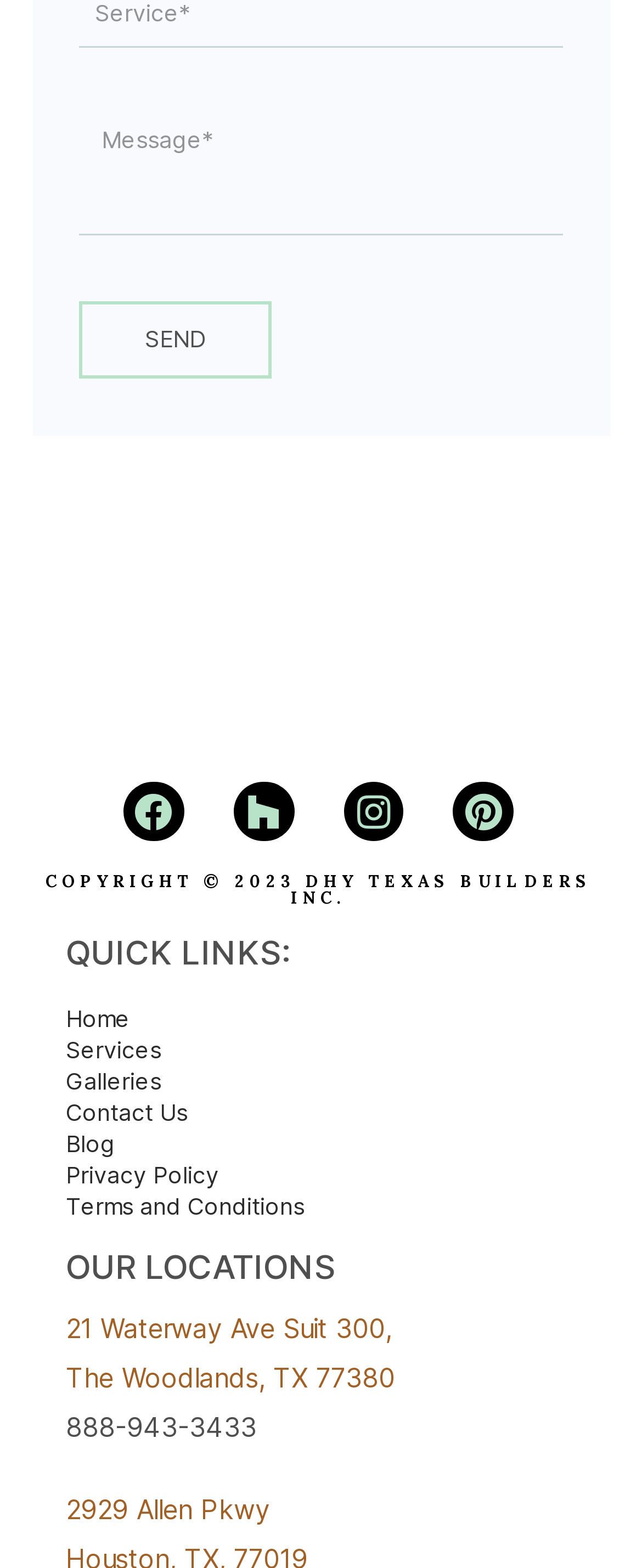Using the webpage screenshot, find the UI element described by Hunting Gear. Provide the bounding box coordinates in the format (top-left x, top-left y, bottom-right x, bottom-right y), ensuring all values are floating point numbers between 0 and 1.

None